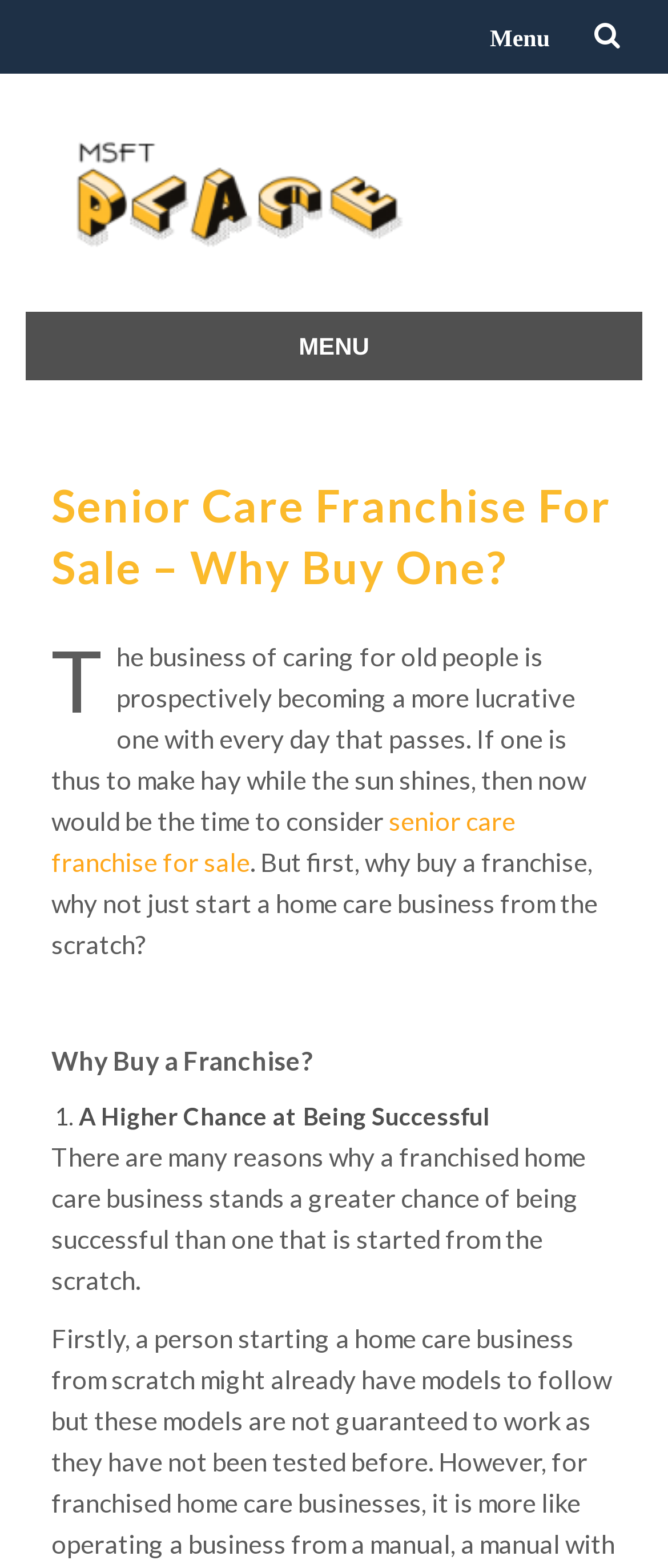Using the information shown in the image, answer the question with as much detail as possible: What is the main topic of this webpage?

Based on the webpage content, it appears that the main topic is related to senior care franchise, as indicated by the heading 'Senior Care Franchise For Sale – Why Buy One?' and the text 'The business of caring for old people is prospectively becoming a more lucrative one with every day that passes.'